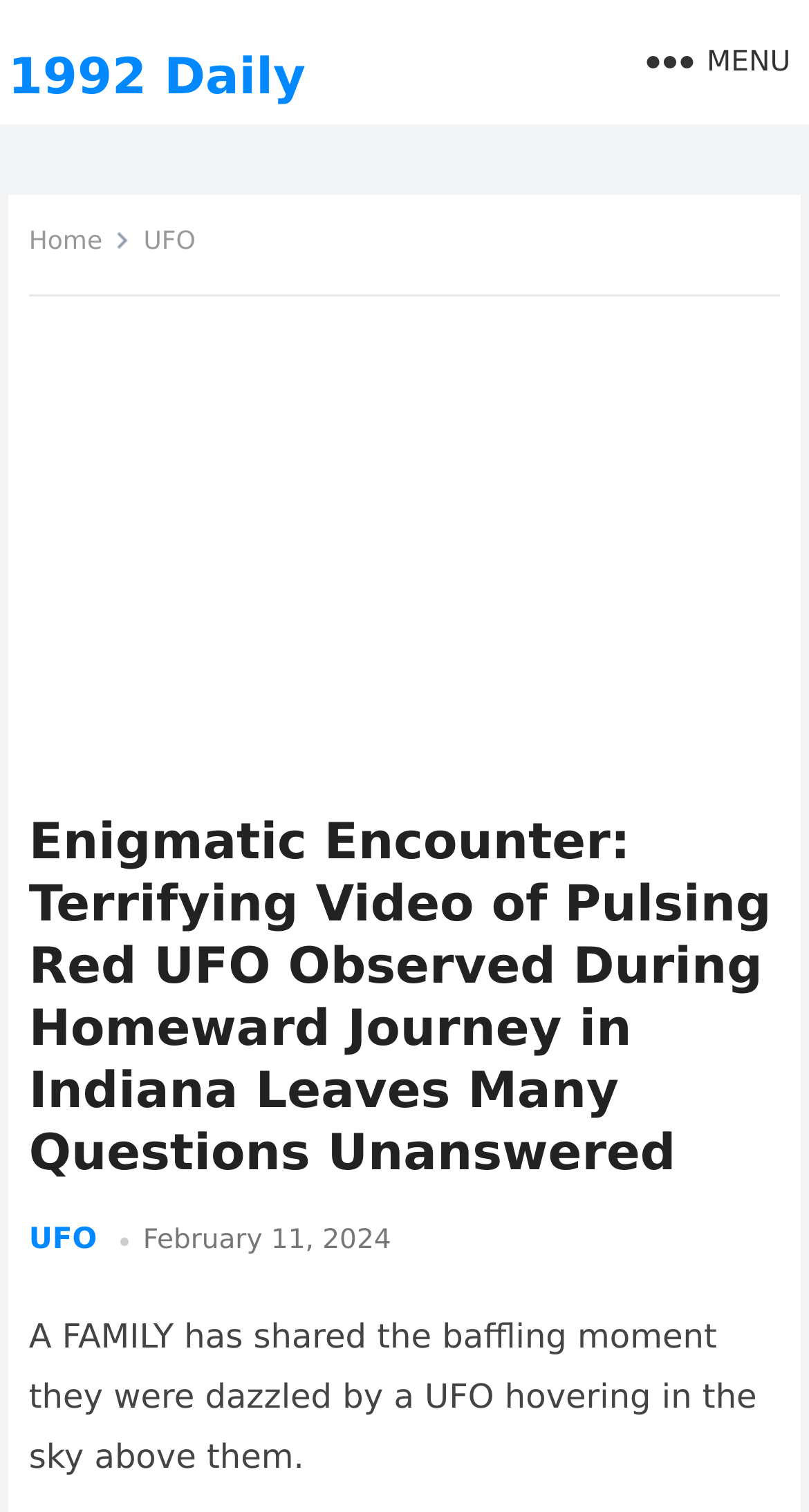Answer the question using only one word or a concise phrase: How many links are in the menu section?

2